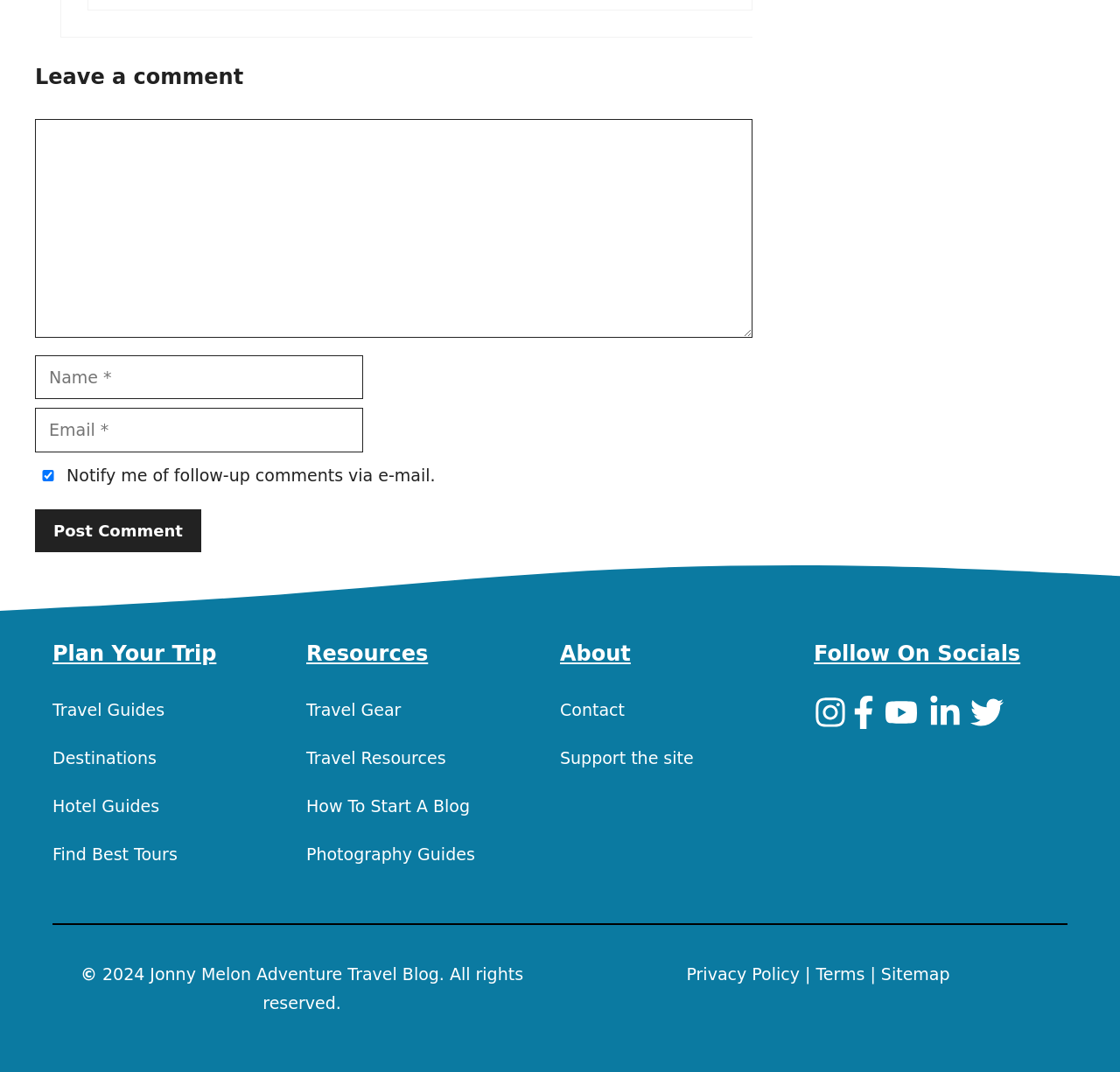Please give the bounding box coordinates of the area that should be clicked to fulfill the following instruction: "Leave a comment". The coordinates should be in the format of four float numbers from 0 to 1, i.e., [left, top, right, bottom].

[0.031, 0.059, 0.672, 0.087]